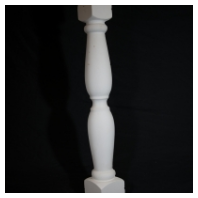Explain the image thoroughly, highlighting all key elements.

The image showcases a precast baluster, elegantly designed to enhance architectural aesthetics. This specific baluster features a stylish, tapered profile with a smooth, white finish, ideal for both traditional and contemporary settings. The solid construction highlights its durability, making it a reliable choice for reinforcement in various installations. The baluster is showcased against a dark background, which accentuates its sleek design and modern appeal. As part of a comprehensive range of baluster options, this piece is perfect for enhancing the look of railings and staircases while ensuring structural integrity.